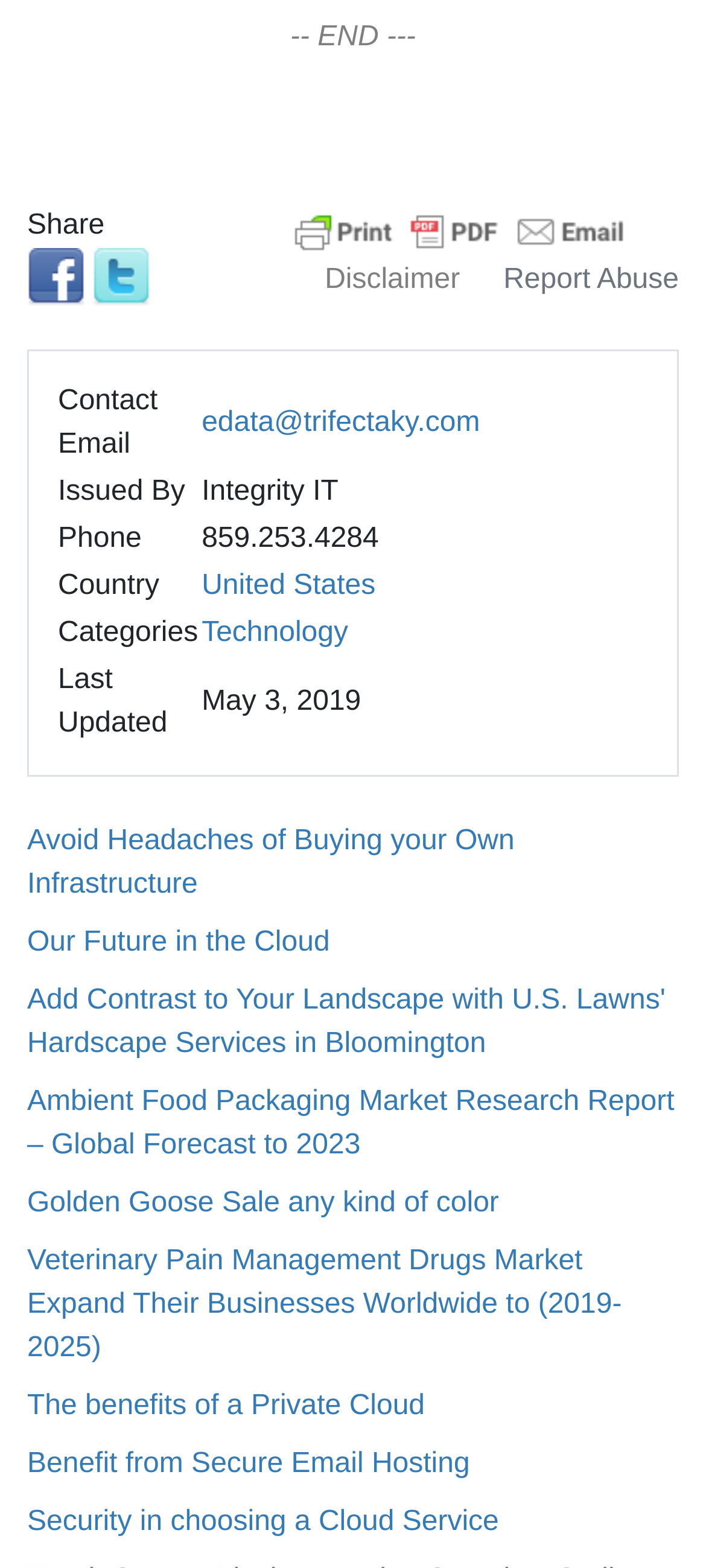Find the bounding box coordinates for the UI element that matches this description: "Benefit from Secure Email Hosting".

[0.038, 0.924, 0.666, 0.944]